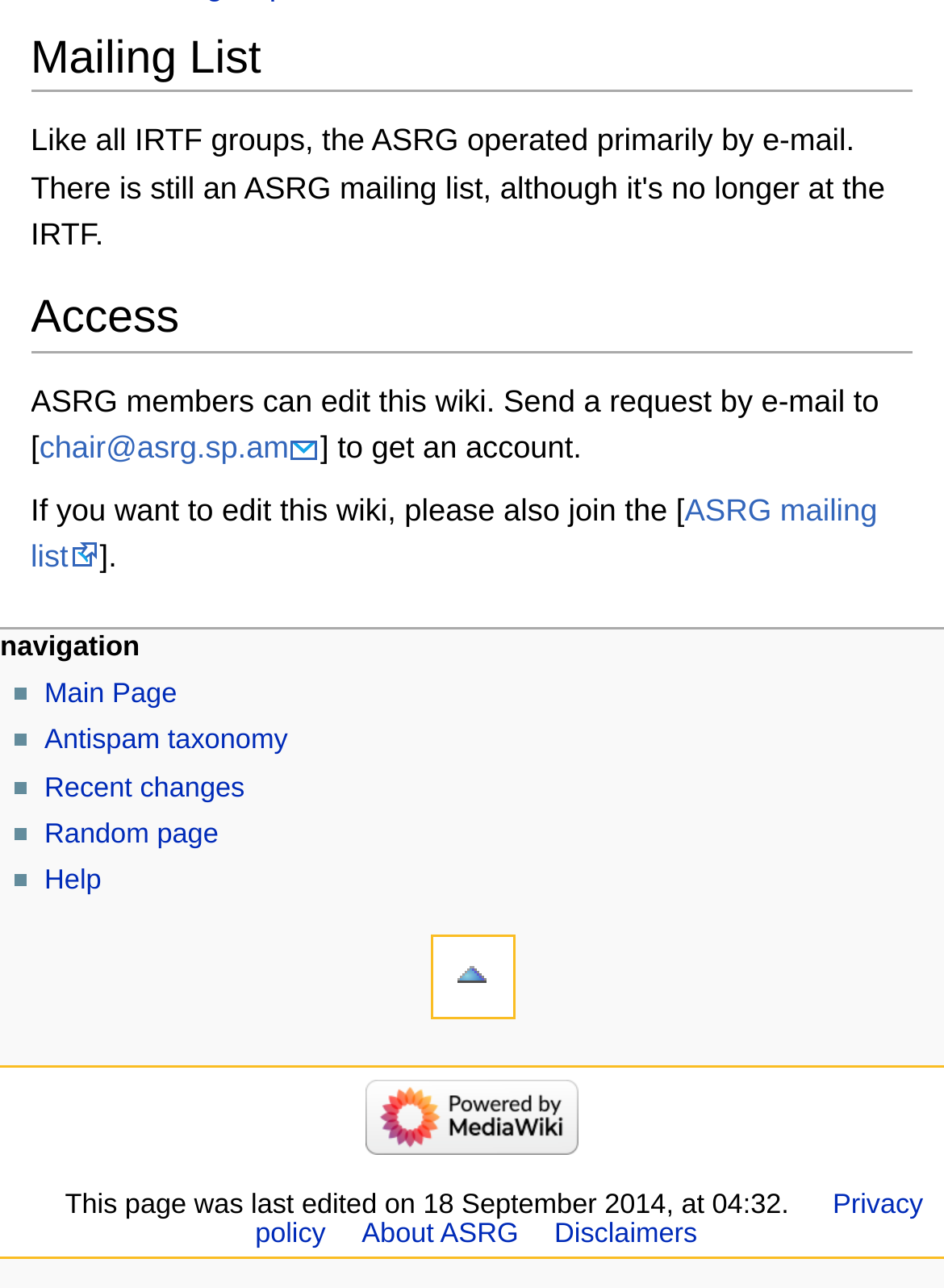Kindly determine the bounding box coordinates for the area that needs to be clicked to execute this instruction: "view history".

[0.044, 0.736, 0.131, 0.758]